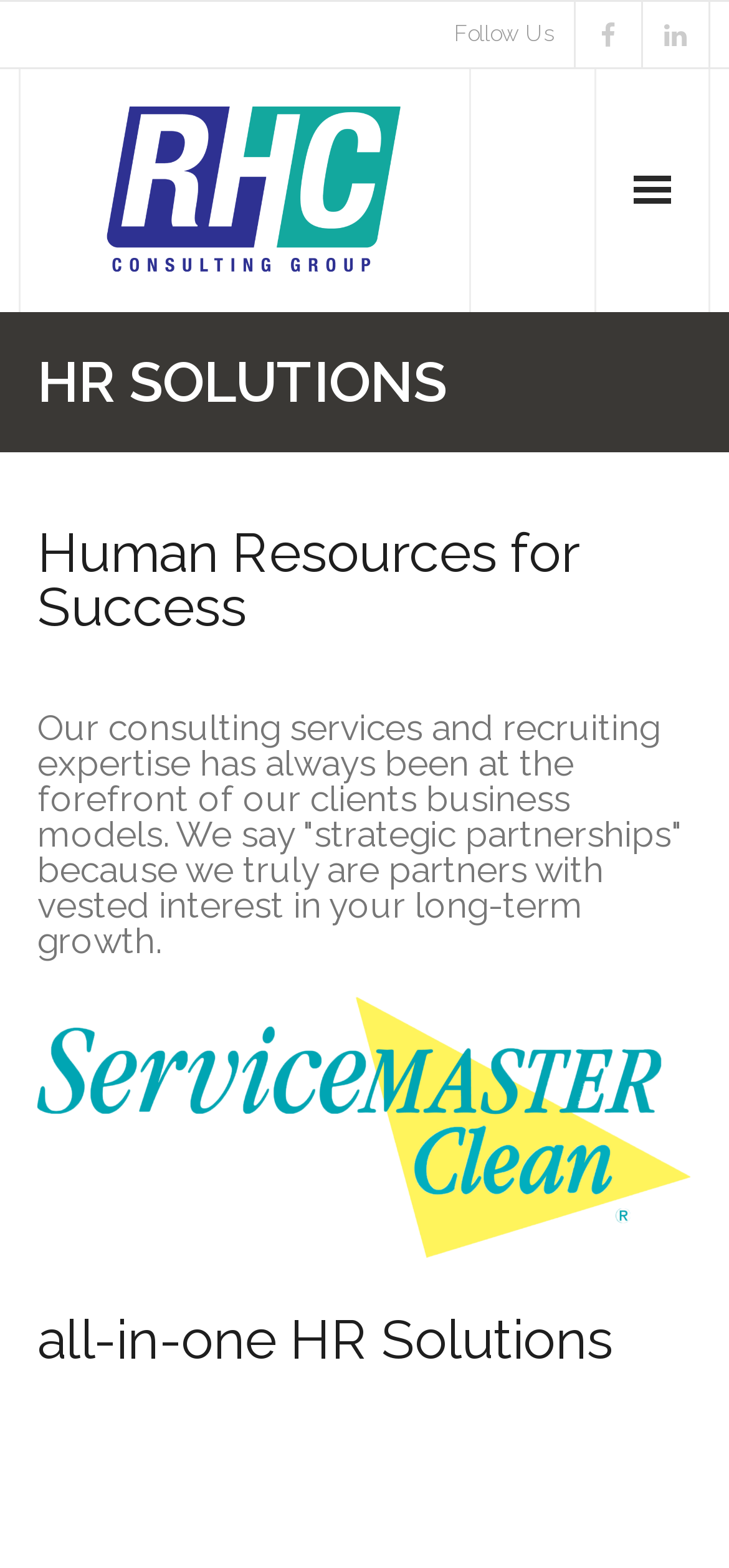Please find the bounding box coordinates of the section that needs to be clicked to achieve this instruction: "Follow us on social media".

[0.623, 0.013, 0.762, 0.029]